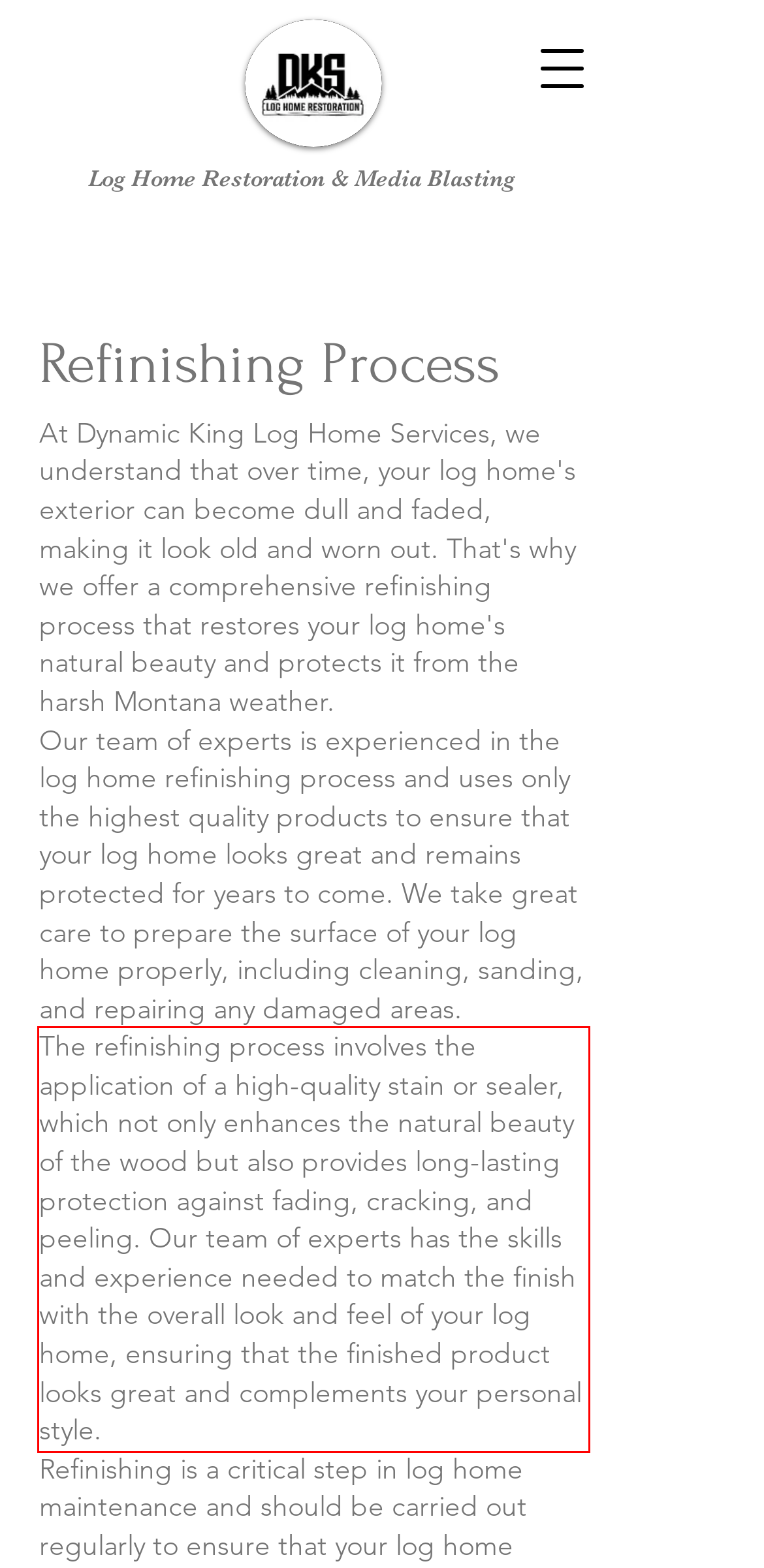Identify the text within the red bounding box on the webpage screenshot and generate the extracted text content.

The refinishing process involves the application of a high-quality stain or sealer, which not only enhances the natural beauty of the wood but also provides long-lasting protection against fading, cracking, and peeling. Our team of experts has the skills and experience needed to match the finish with the overall look and feel of your log home, ensuring that the finished product looks great and complements your personal style.